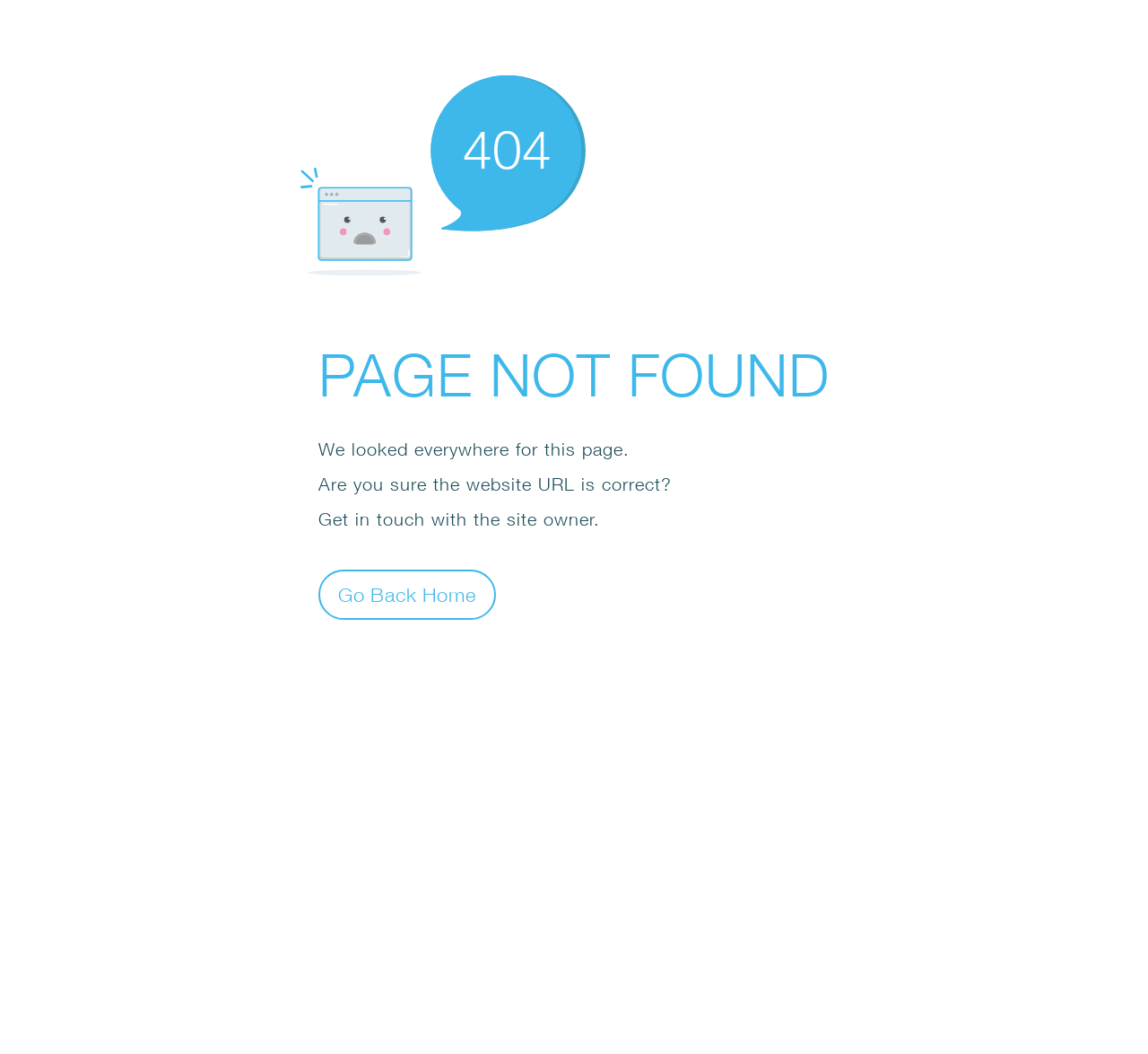Please answer the following question using a single word or phrase: 
What is the error code displayed?

404